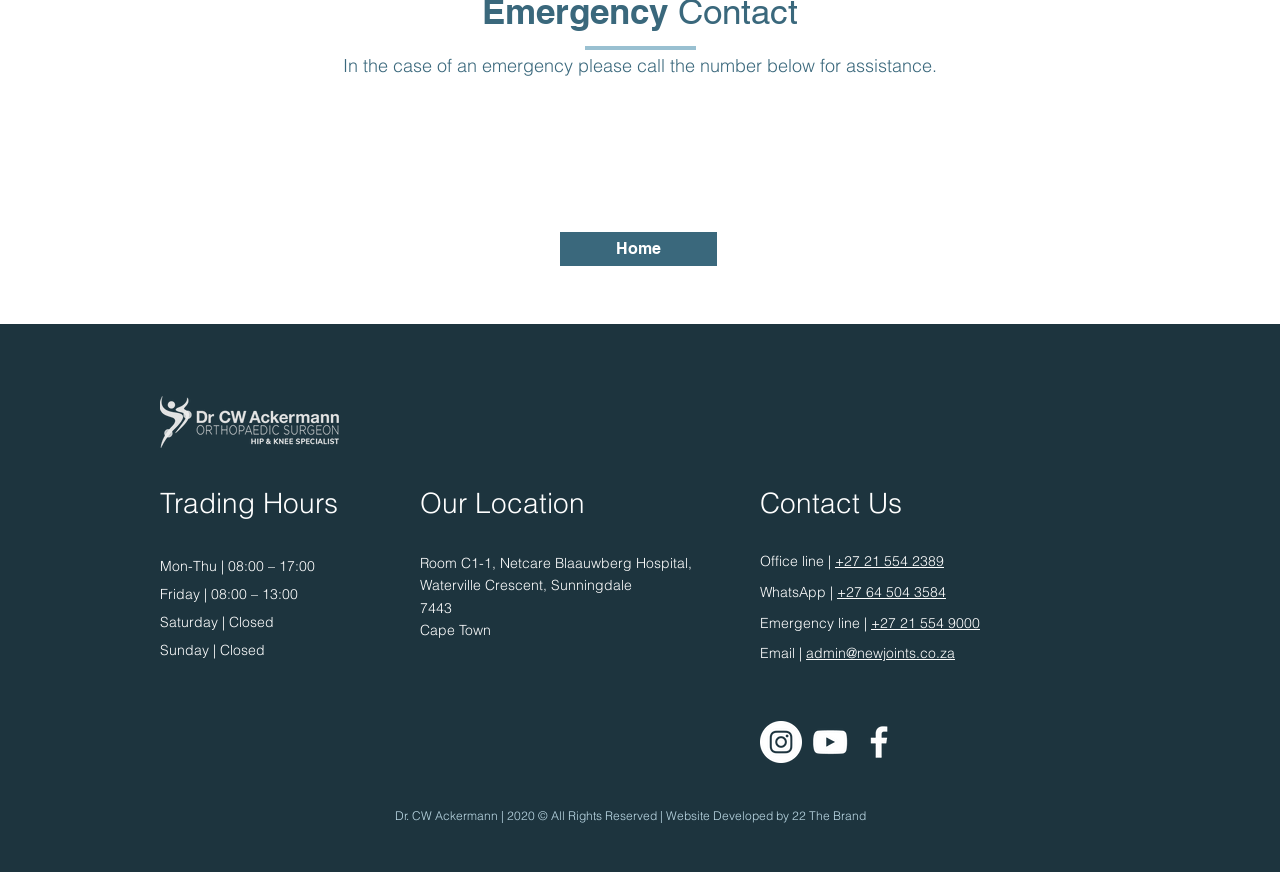Provide the bounding box coordinates of the HTML element this sentence describes: "+27 (0)21 554 9000".

[0.486, 0.104, 0.721, 0.153]